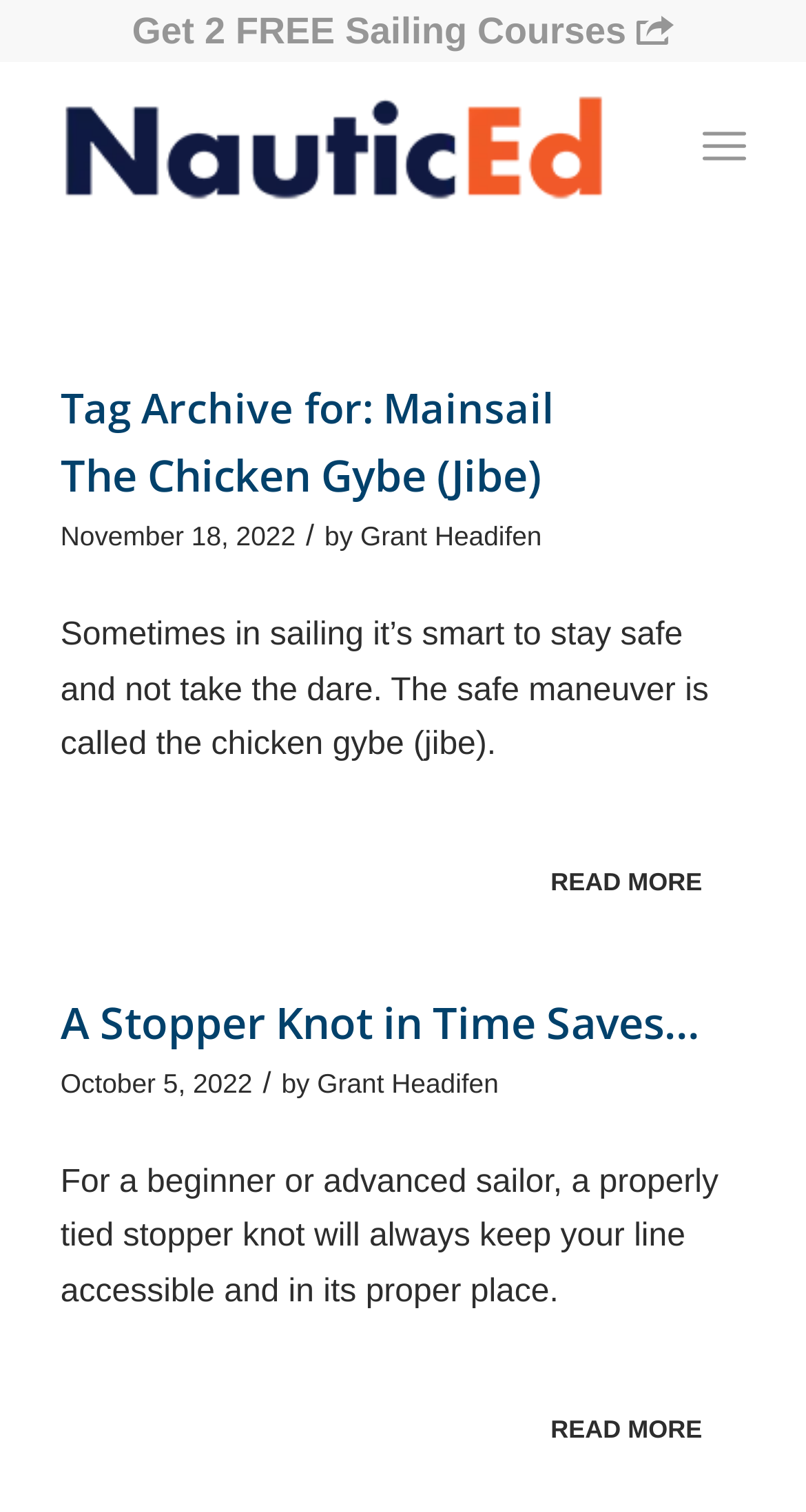Identify the bounding box coordinates for the element you need to click to achieve the following task: "View the article 'A Stopper Knot in Time Saves…'". The coordinates must be four float values ranging from 0 to 1, formatted as [left, top, right, bottom].

[0.075, 0.658, 0.925, 0.697]